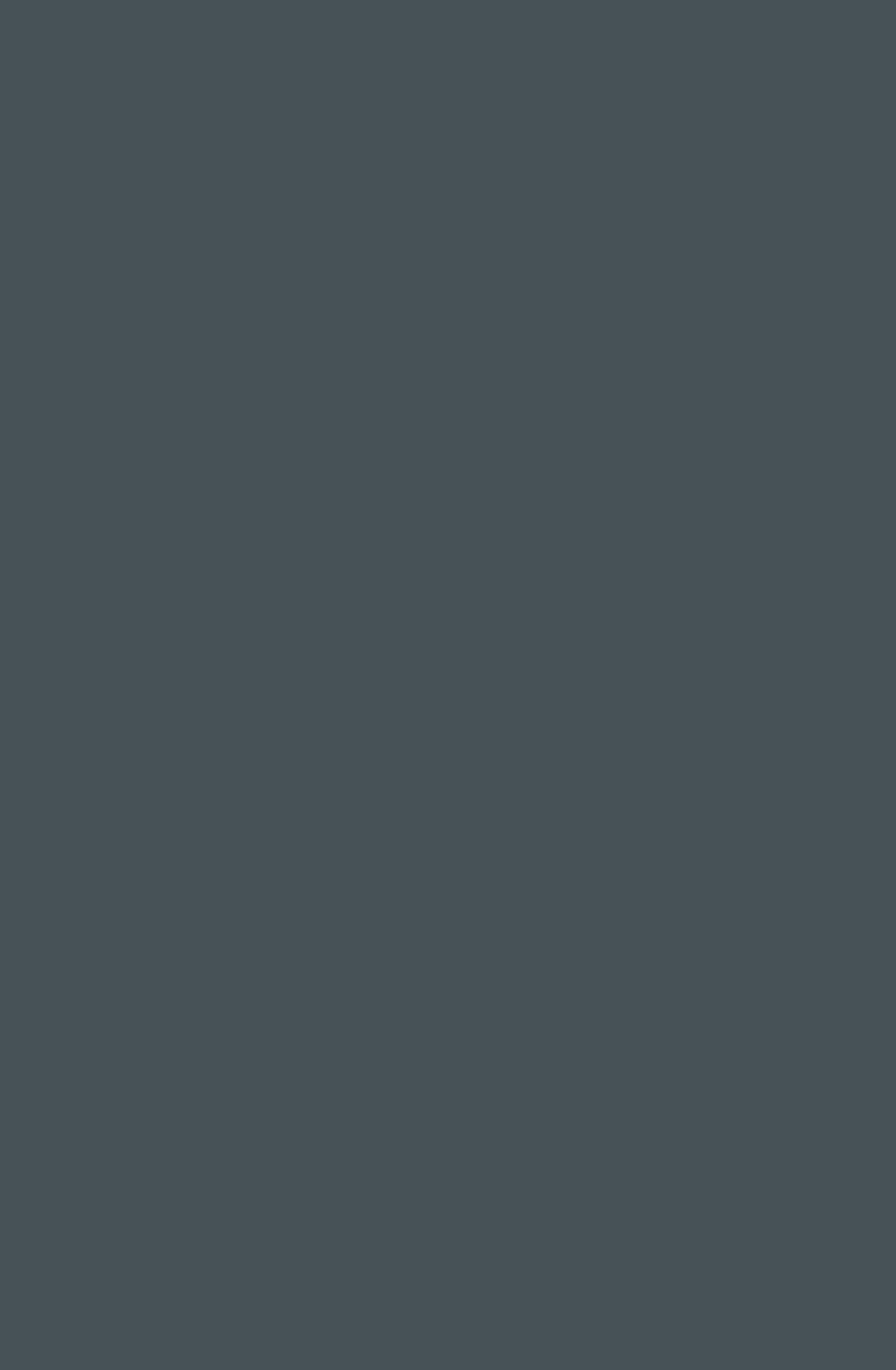Highlight the bounding box coordinates of the region I should click on to meet the following instruction: "Apply for a trade account".

[0.051, 0.666, 0.449, 0.731]